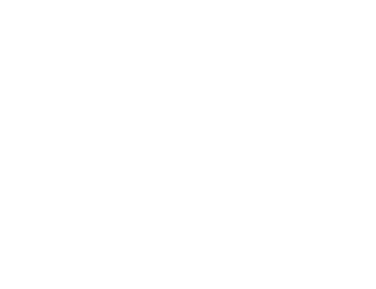What is the purpose of the image?
Please use the image to provide a one-word or short phrase answer.

To encourage reflection